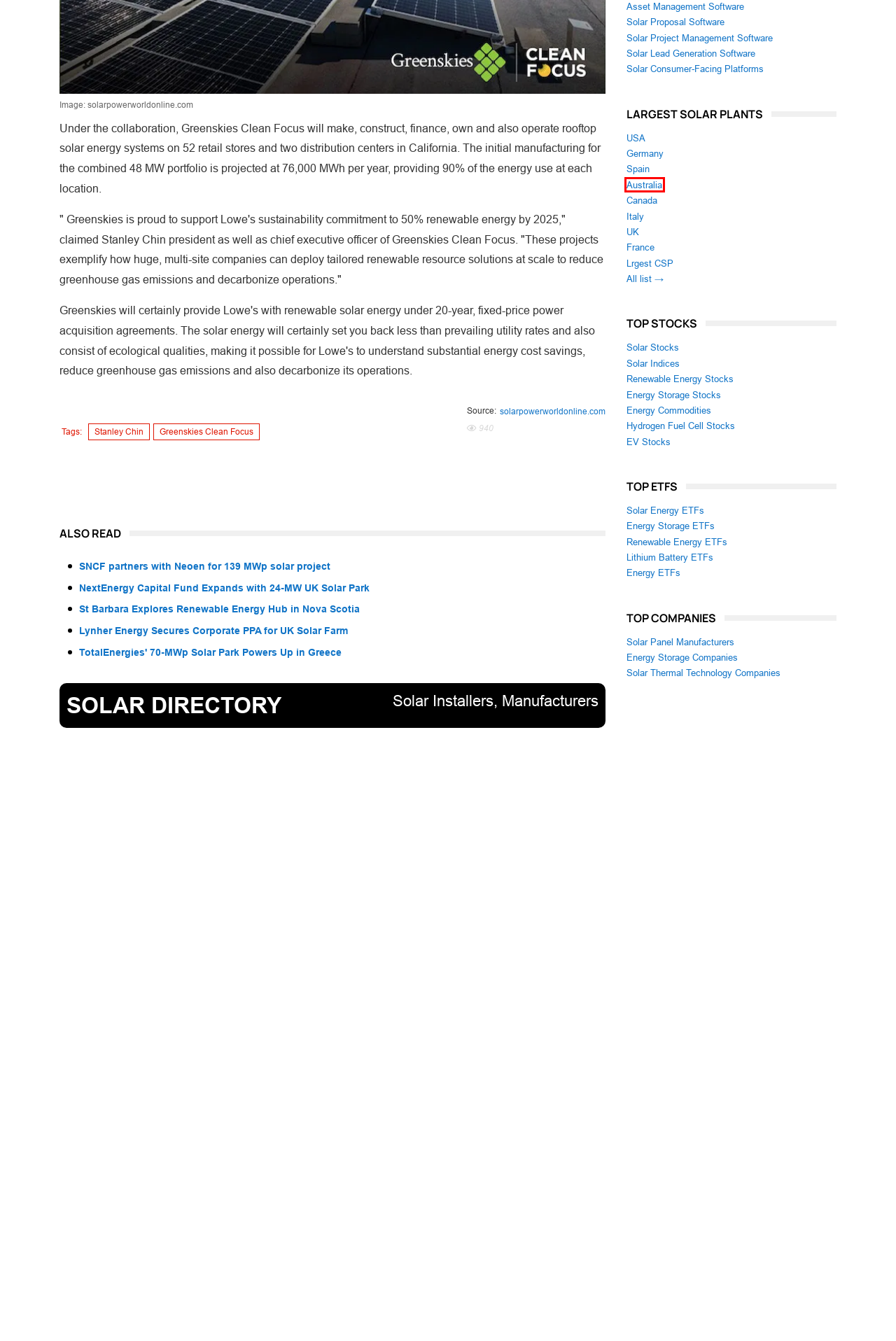You are given a screenshot of a webpage with a red rectangle bounding box around an element. Choose the best webpage description that matches the page after clicking the element in the bounding box. Here are the candidates:
A. Top Solar Thermal Technology Сompanies & Stocks | Best Energy CSP Companies
B. Top Solar Energy ETFs
C. Largest Solar Power Stations in Australia | Photovoltaic Parks in Australia | PV Farms
D. Top Solar Proposal Software | Best Proposal App
E. Top Solar Stocks | Best Solar Energy Stocks to Buy
F. Top Solar Panel Manufacturers | Largest PV module suppliers
G. Largest Solar Power Stations in Canada | Photovoltaic Parks in Canada | PV Farms
H. Largest Solar Power Stations in Spain | Photovoltaic Parks in Spain | PV Farms

C